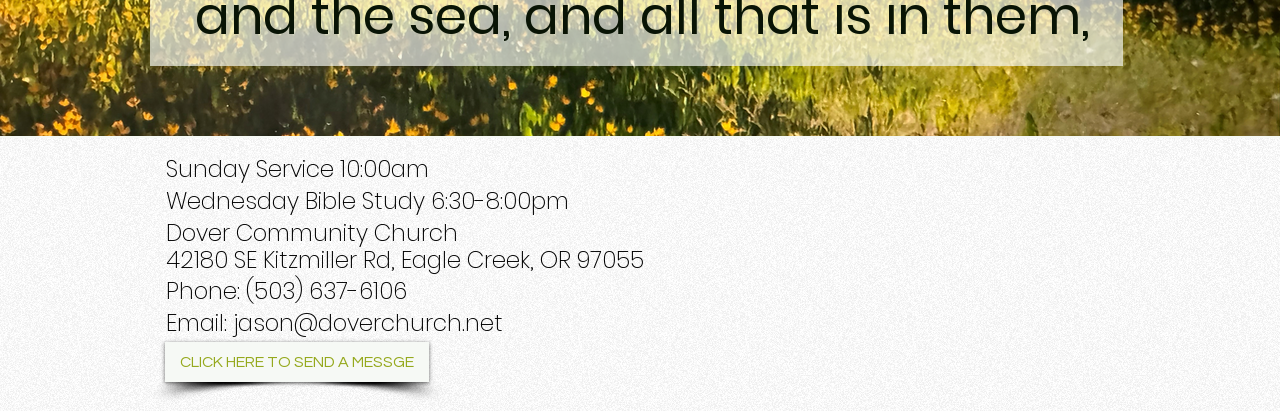Please find the bounding box for the UI element described by: "(503) 637-6106".

[0.192, 0.669, 0.318, 0.746]